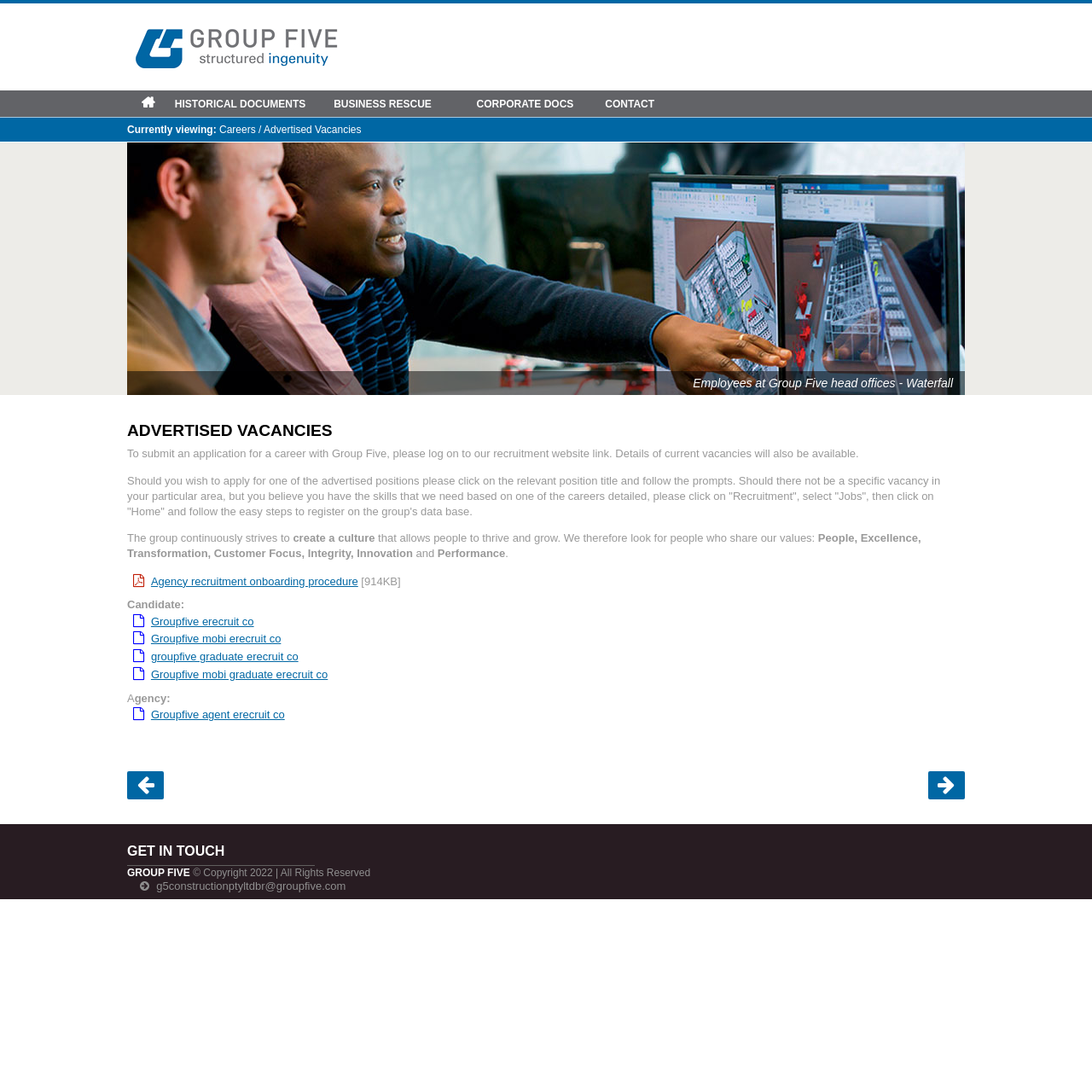What is the company name?
Analyze the image and deliver a detailed answer to the question.

The company name is obtained from the heading element 'GROUP FIVE' at the top of the webpage, which is also a link.